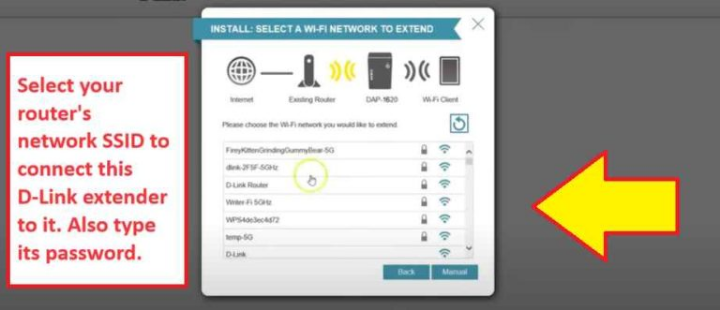Describe all the important aspects and details of the image.

The image depicts a user interface for setting up a D-Link Wi-Fi extender. Prominently featured is a selection screen where users are prompted to choose their existing wireless network (SSID) from a list to which the extender will connect. The interface includes options such as "FreyKitterGrindingGammyImo 5G", "dark-27SF-5G", "D-Link Router", and "Writer 5-5G", among others. A clear, bold prompt in a red box instructs users to "Select your router's network SSID to connect this D-Link extender to it. Also type its password," guiding them through the setup process. The layout is complemented by graphical icons representing the internet, existing router, and the DAP-1620 extender, along with connectivity indicators for each network. An arrow points toward the "Back" and "Manual" buttons, allowing users to navigate through the setup options.